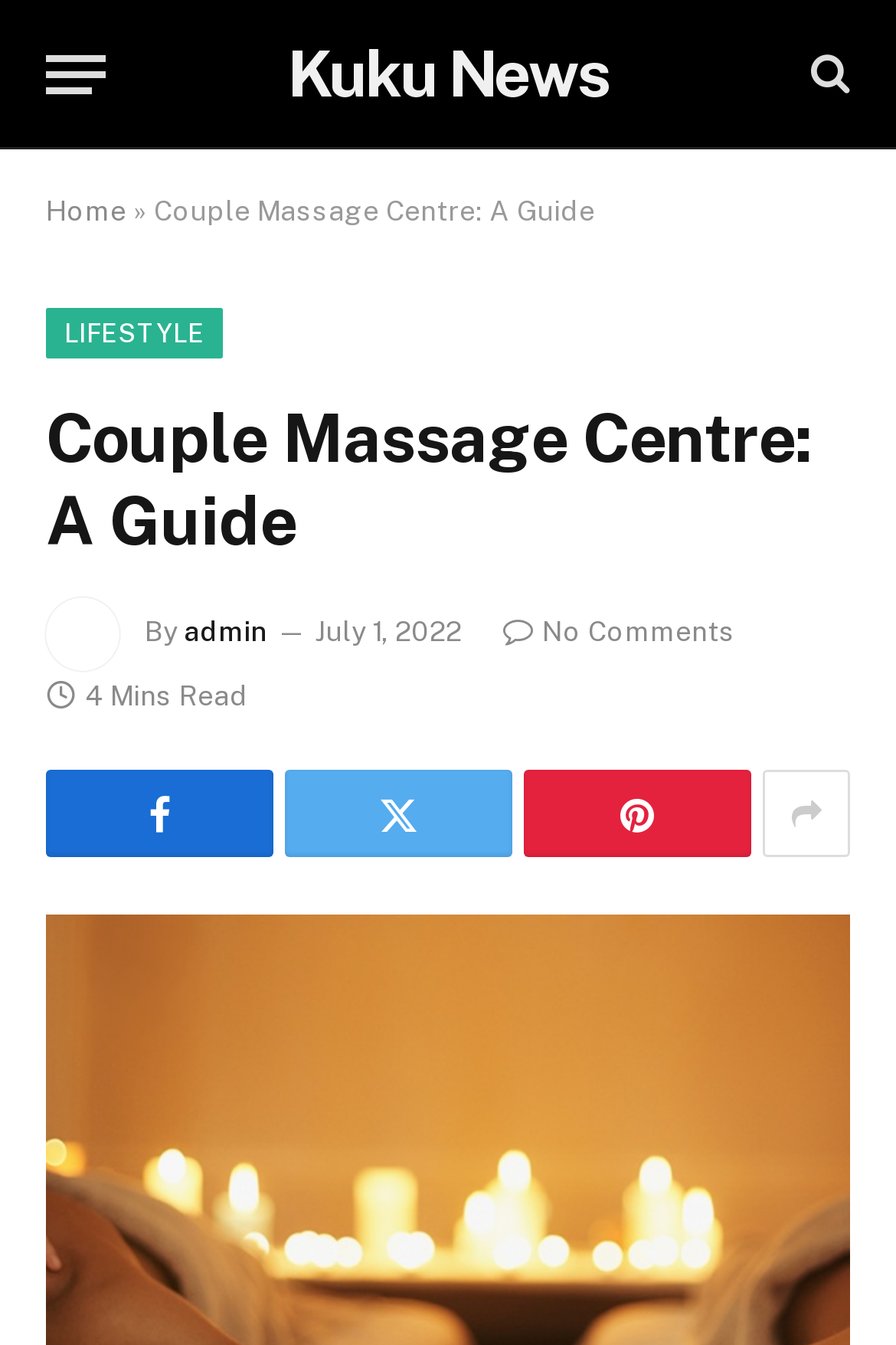Provide a short answer using a single word or phrase for the following question: 
When was the article published?

July 1, 2022